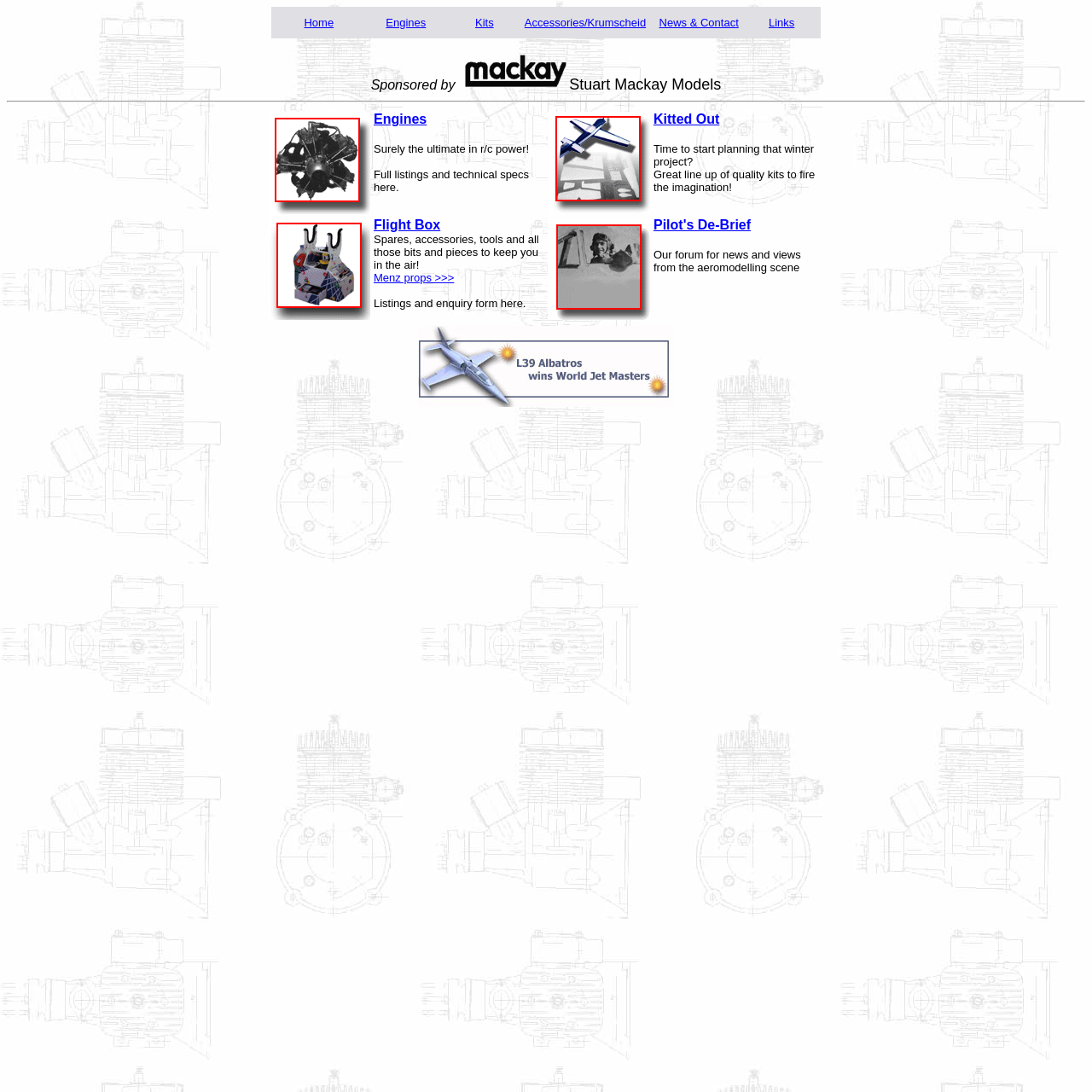Please identify the coordinates of the bounding box for the clickable region that will accomplish this instruction: "View Engines".

[0.353, 0.013, 0.39, 0.027]